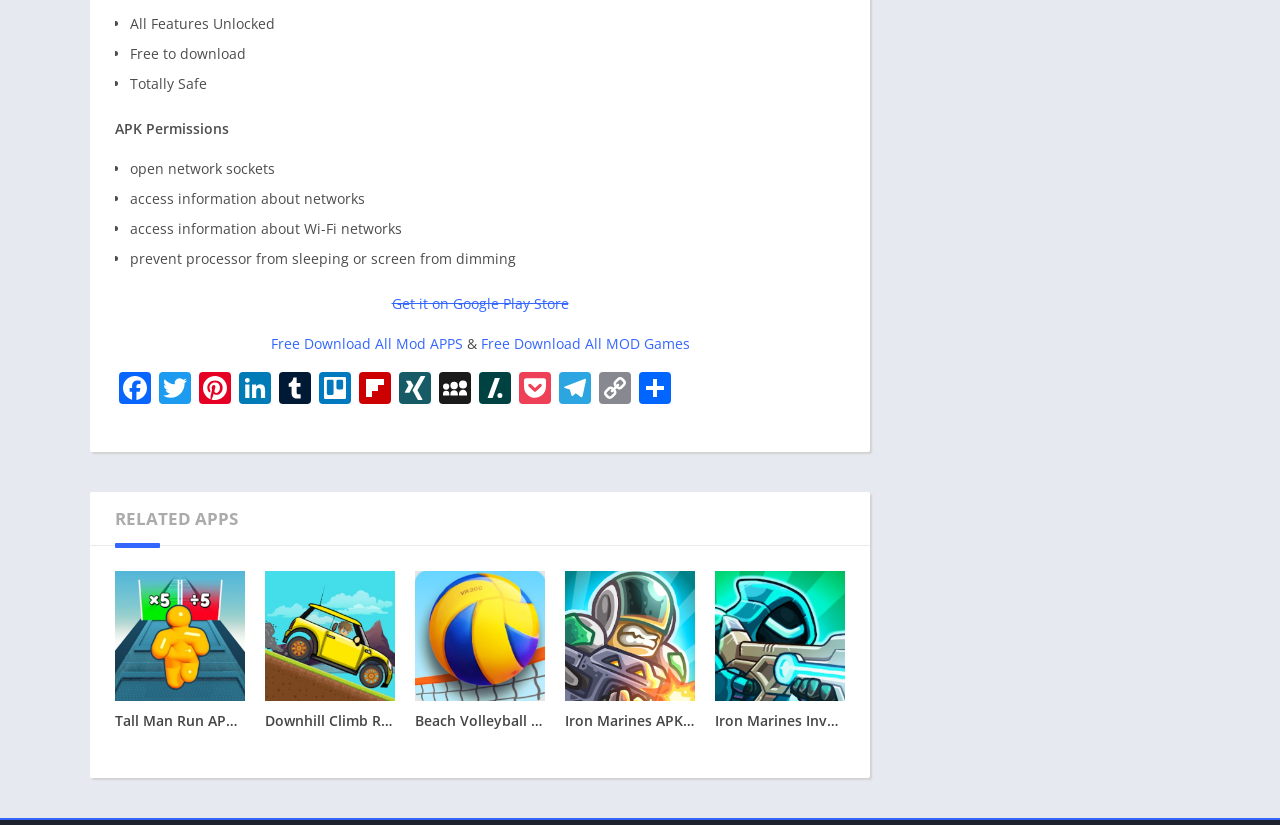Please determine the bounding box coordinates for the element that should be clicked to follow these instructions: "Check the 'Customer care' information".

None